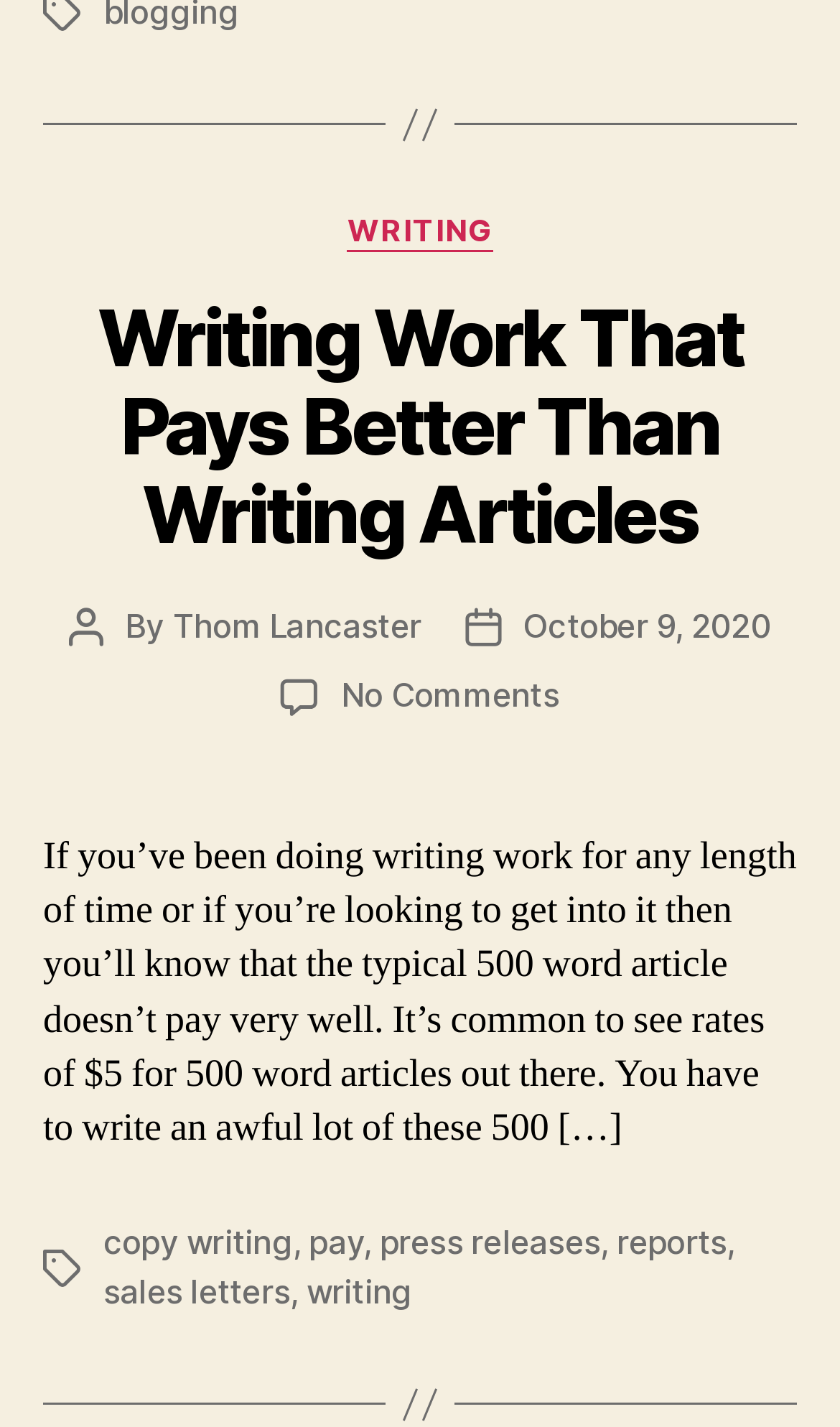Pinpoint the bounding box coordinates of the clickable element to carry out the following instruction: "Check the post date."

[0.622, 0.424, 0.918, 0.453]